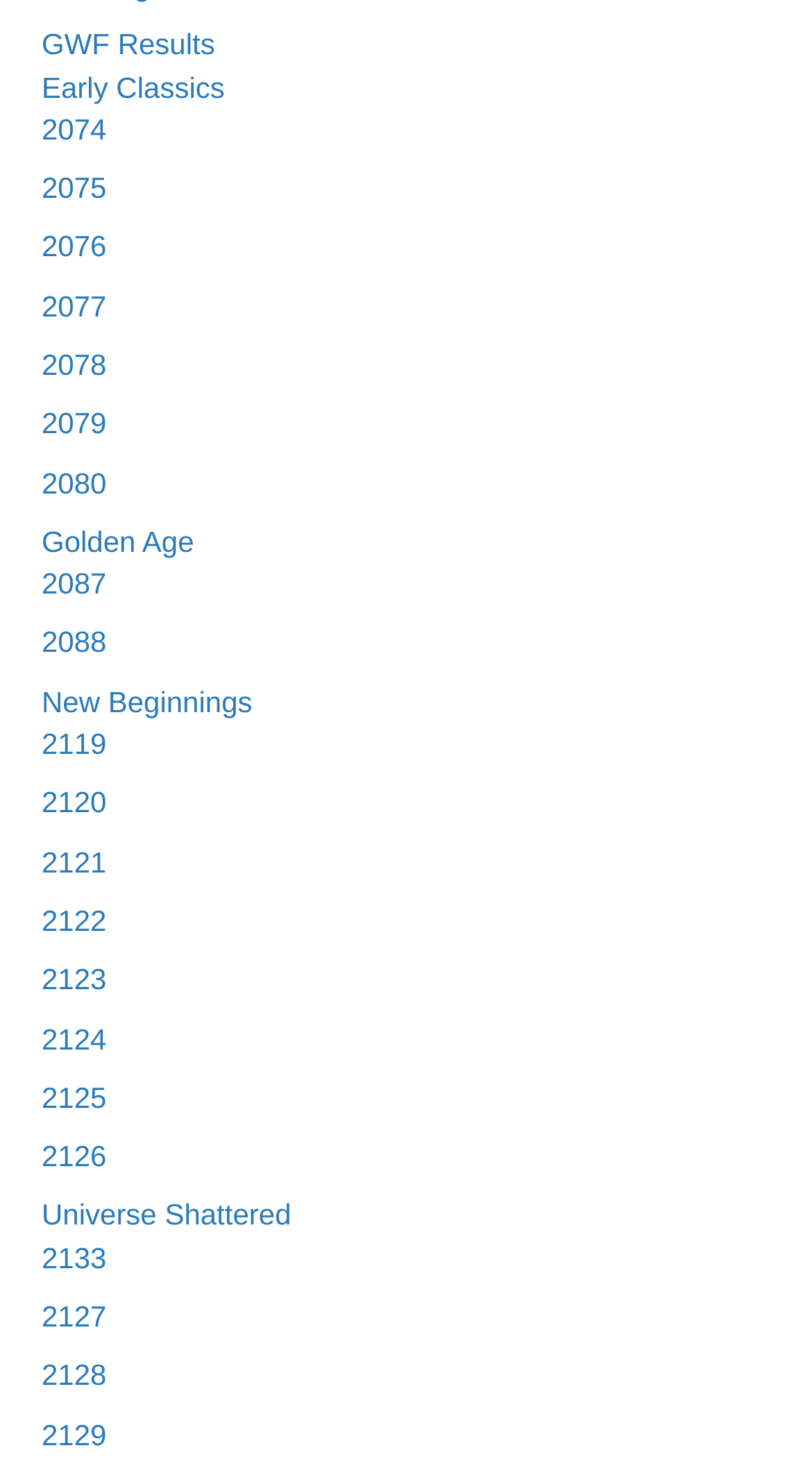Can you pinpoint the bounding box coordinates for the clickable element required for this instruction: "Explore Early Classics"? The coordinates should be four float numbers between 0 and 1, i.e., [left, top, right, bottom].

[0.051, 0.047, 0.277, 0.07]